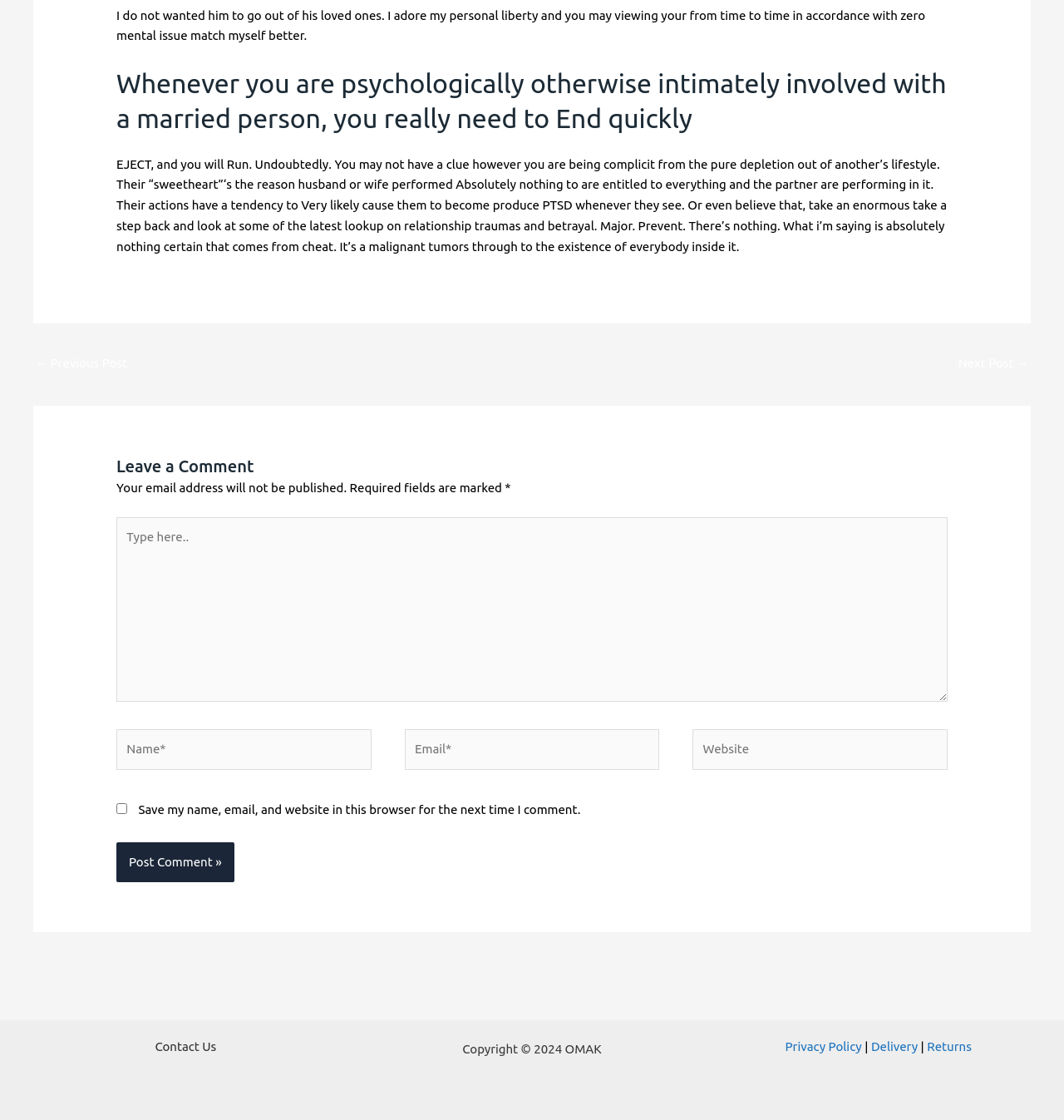For the element described, predict the bounding box coordinates as (top-left x, top-left y, bottom-right x, bottom-right y). All values should be between 0 and 1. Element description: parent_node: Name* name="author" placeholder="Name*"

[0.109, 0.651, 0.349, 0.687]